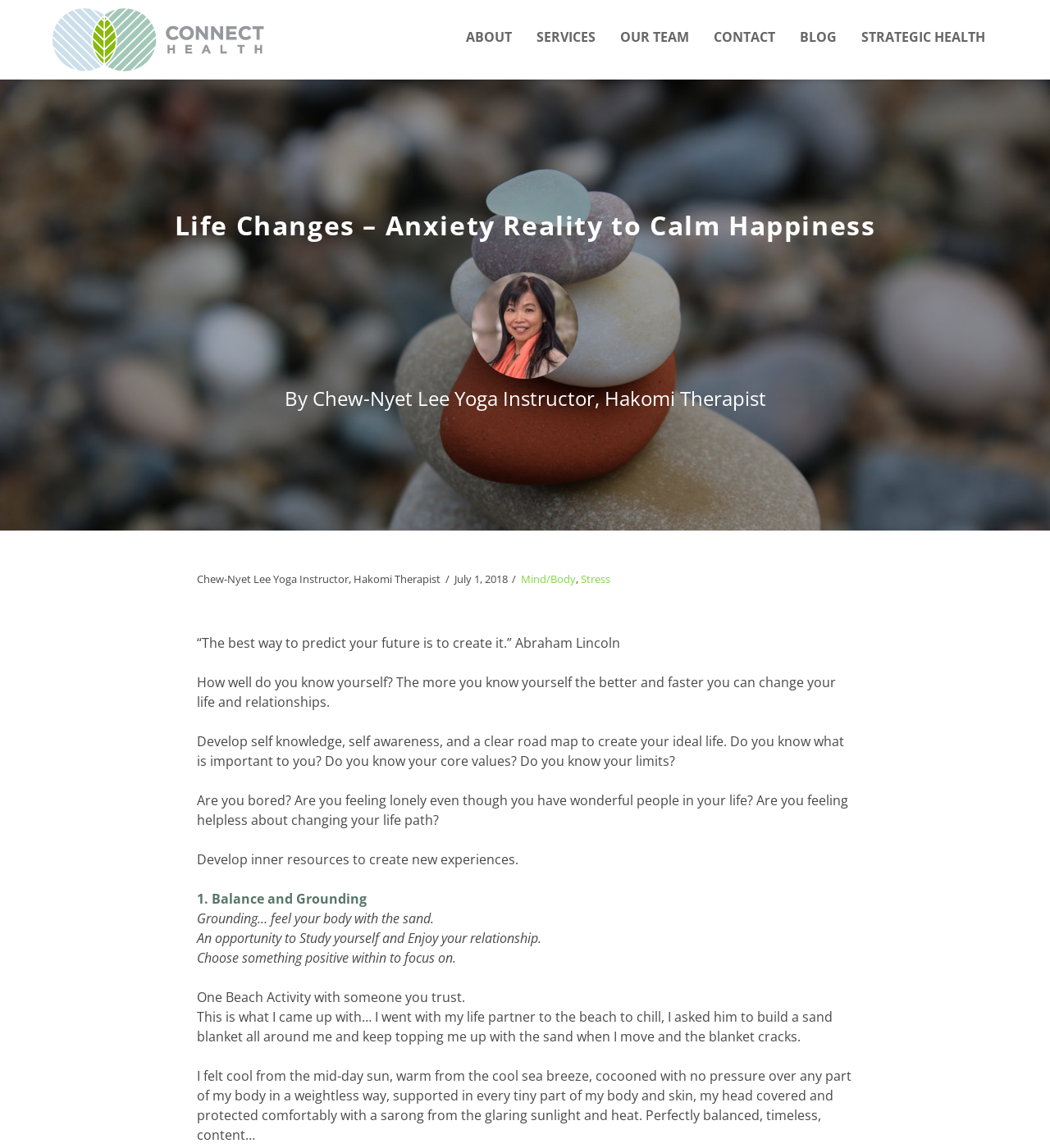What is the purpose of the blog post?
Please provide a comprehensive answer based on the visual information in the image.

The answer can be inferred from the text content of the blog post which encourages the reader to develop self knowledge, self awareness, and a clear road map to create their ideal life, and provides a personal example of a grounding exercise to achieve this.